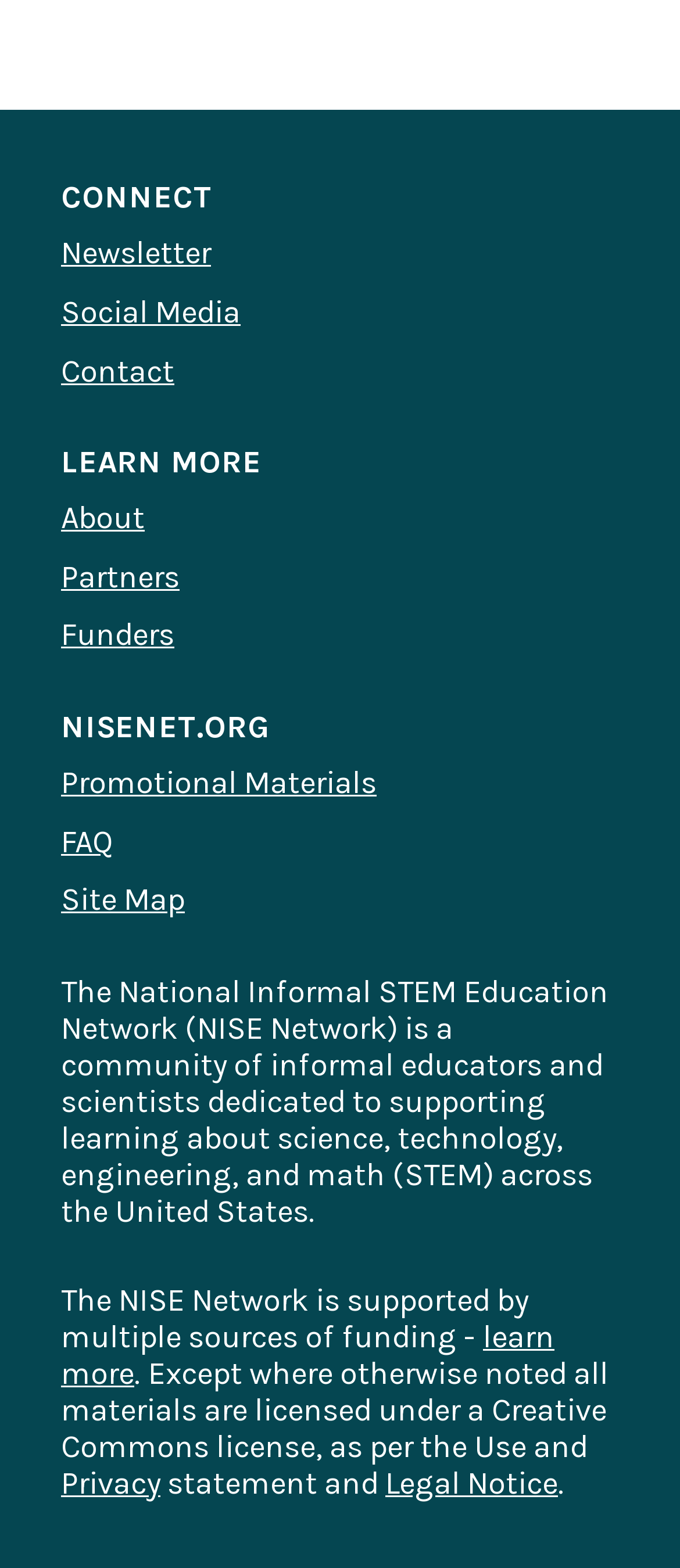What is the purpose of the 'learn more' link?
Refer to the image and give a detailed answer to the query.

The 'learn more' link is located near the static text that mentions the NISE Network being supported by multiple sources of funding. It can be inferred that the link is intended to provide more information about the funding of the NISE Network.